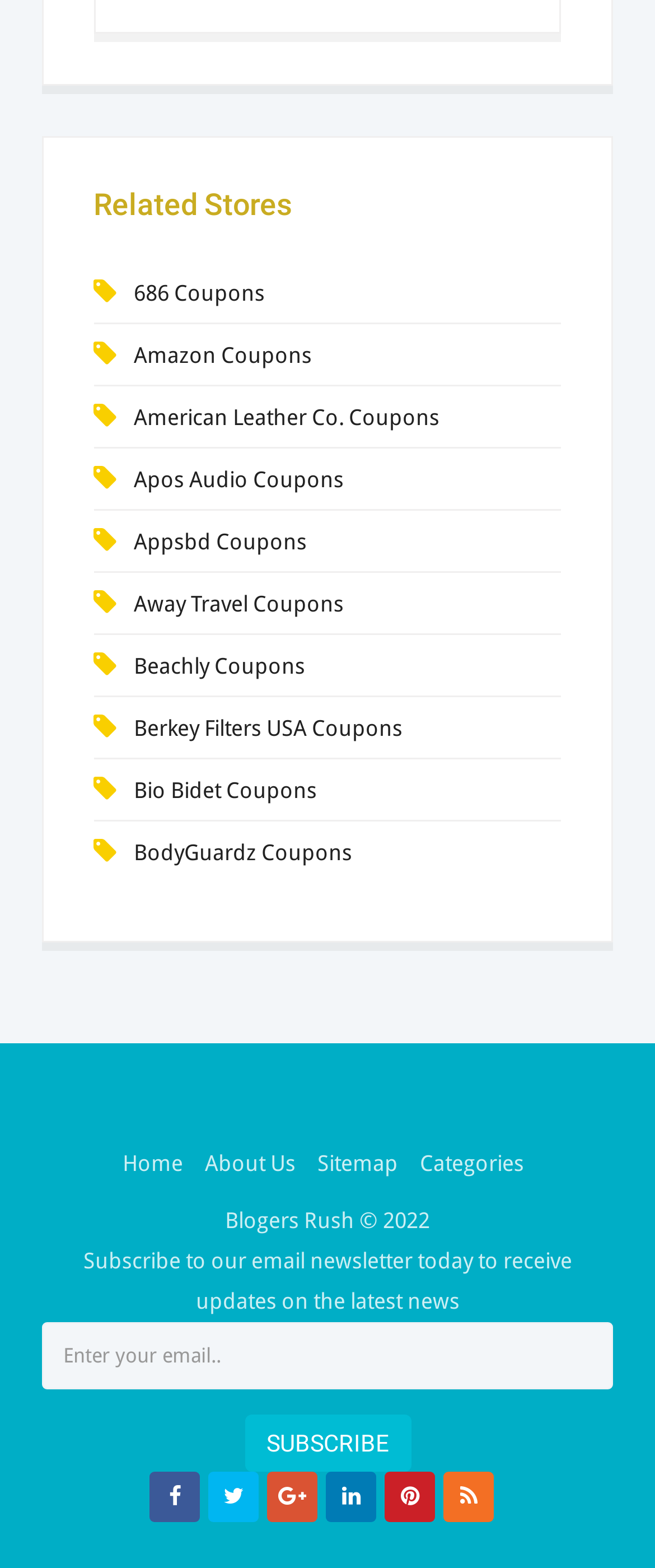Locate the bounding box coordinates of the clickable area to execute the instruction: "Subscribe to the newsletter". Provide the coordinates as four float numbers between 0 and 1, represented as [left, top, right, bottom].

[0.373, 0.903, 0.627, 0.939]